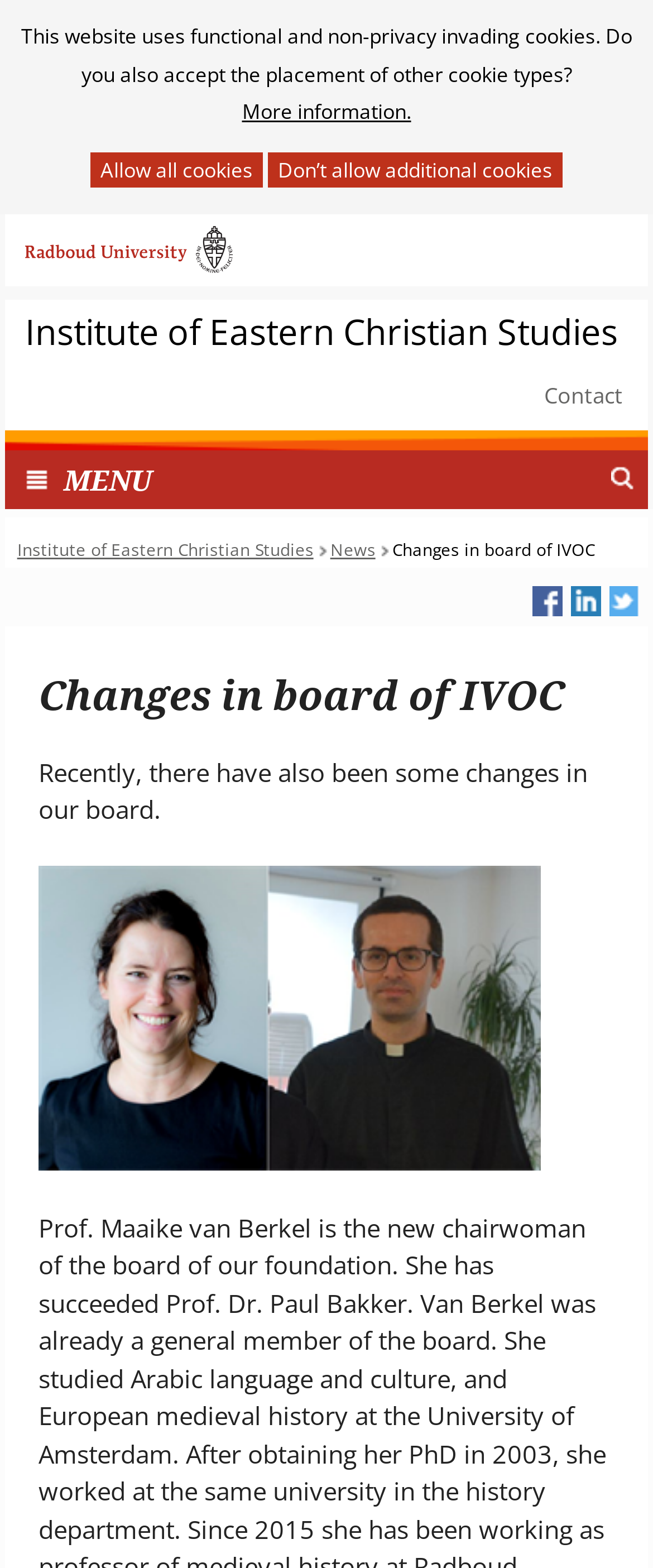Respond with a single word or phrase:
What is the name of the chairwoman of the board?

Prof. dr. Maaike van Berkel